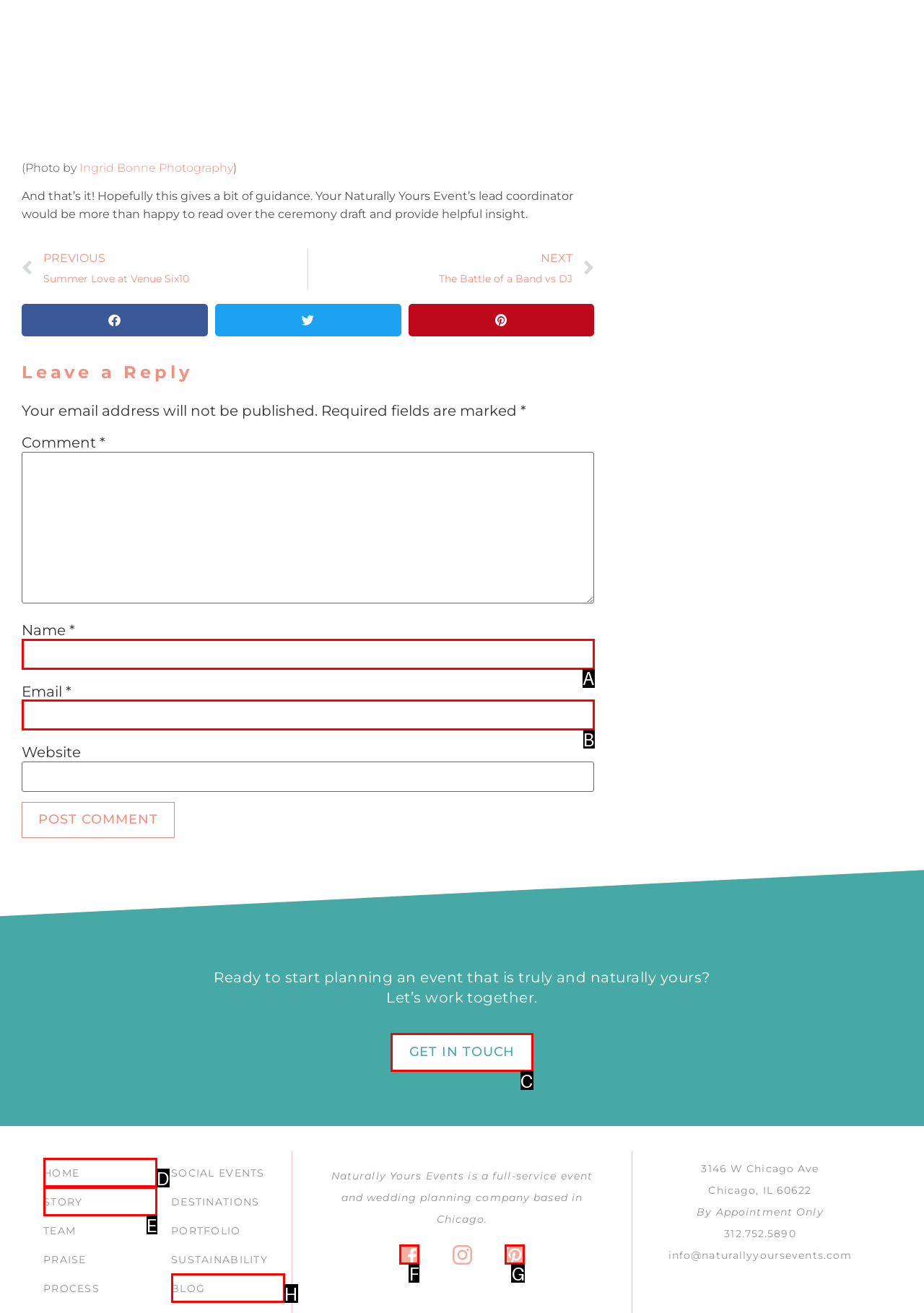Tell me which option best matches the description: GET IN TOUCH
Answer with the option's letter from the given choices directly.

C